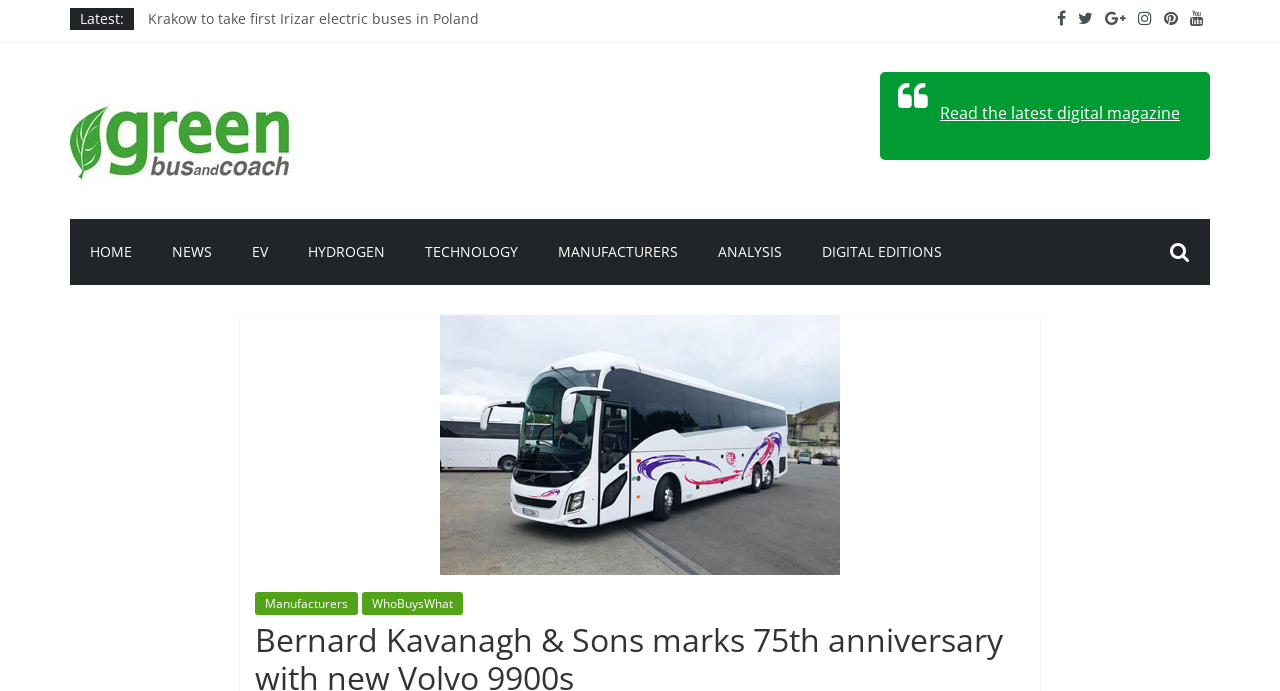Please identify the bounding box coordinates of the clickable region that I should interact with to perform the following instruction: "Visit the homepage". The coordinates should be expressed as four float numbers between 0 and 1, i.e., [left, top, right, bottom].

[0.055, 0.317, 0.119, 0.413]